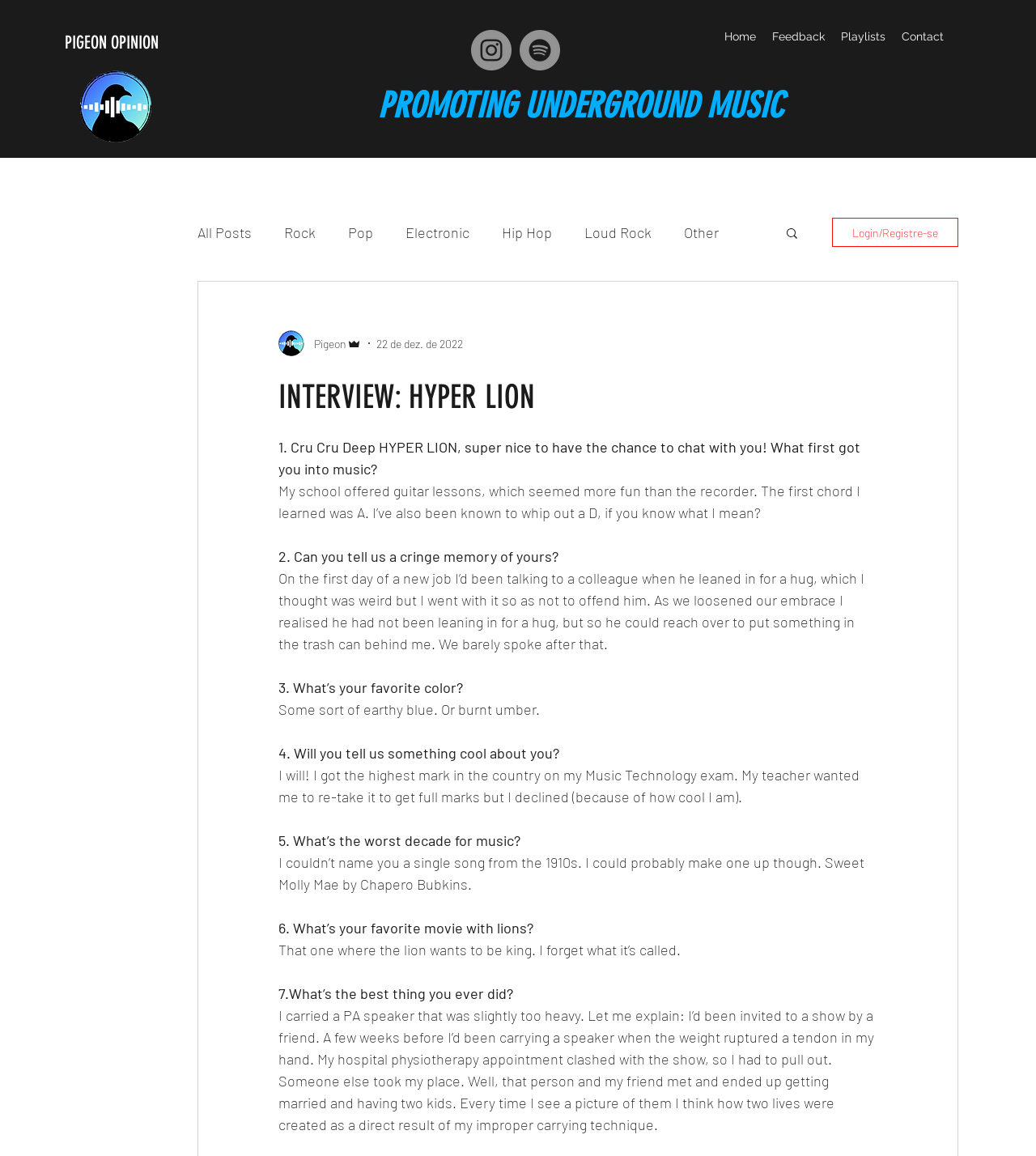Locate the bounding box coordinates of the region to be clicked to comply with the following instruction: "Login or register using the 'Login/Registre-se' button". The coordinates must be four float numbers between 0 and 1, in the form [left, top, right, bottom].

[0.803, 0.188, 0.925, 0.214]